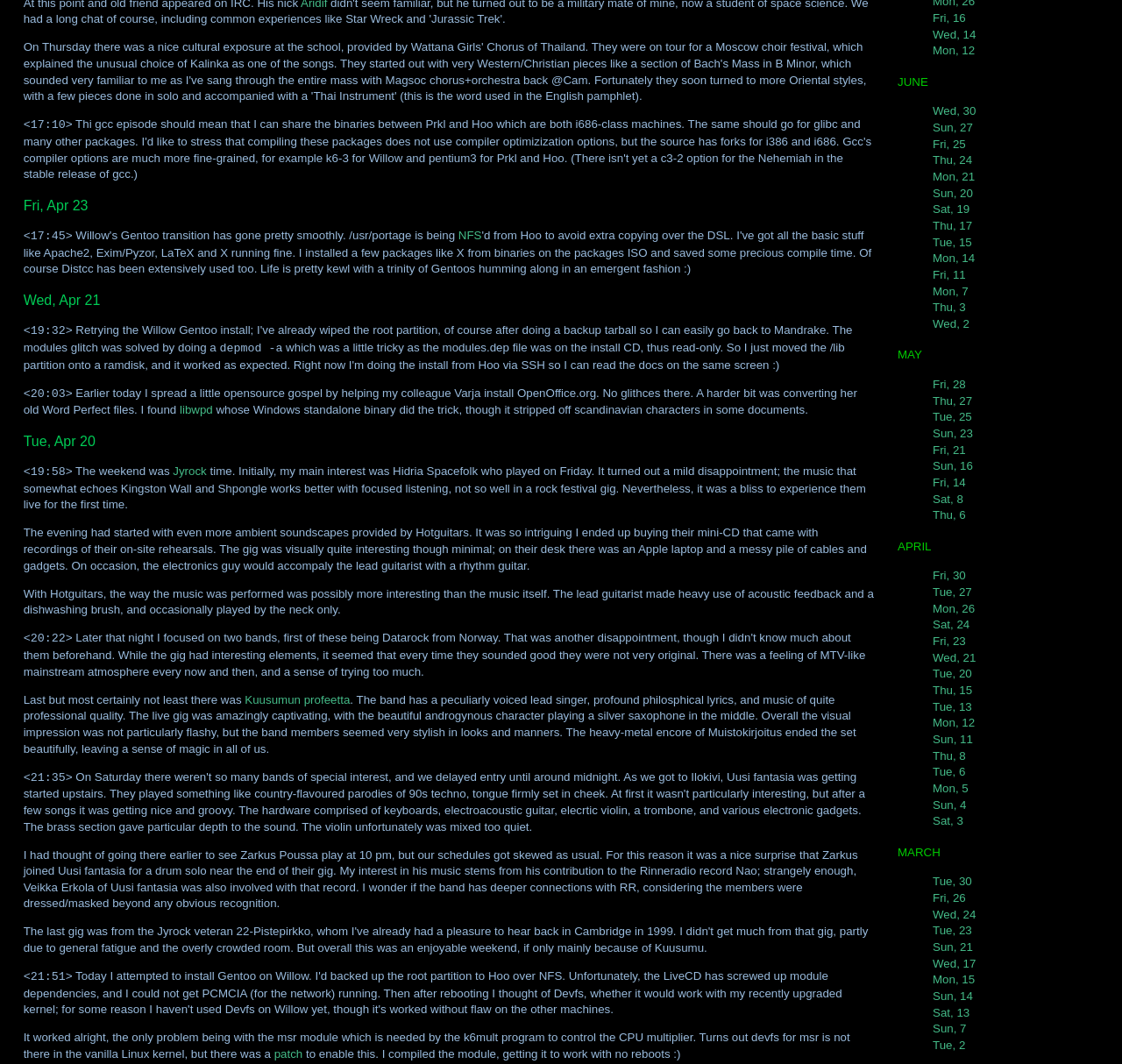Given the element description "Jyrock" in the screenshot, predict the bounding box coordinates of that UI element.

[0.154, 0.428, 0.184, 0.44]